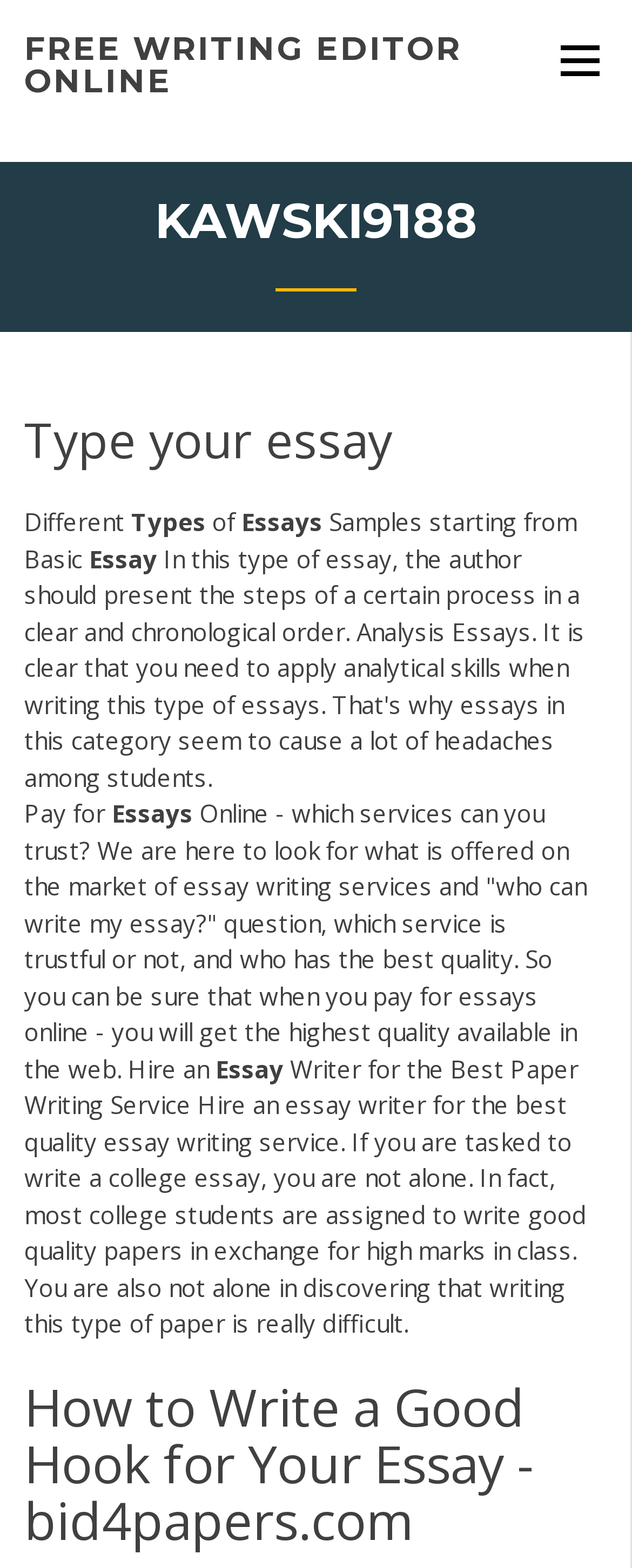What is the service offered by the website?
Answer the question with a thorough and detailed explanation.

The service offered by the website can be inferred from the static text elements 'Hire an essay writer for the best quality essay writing service' and 'Hire an essay writer', which suggest that the website offers an essay writing service.